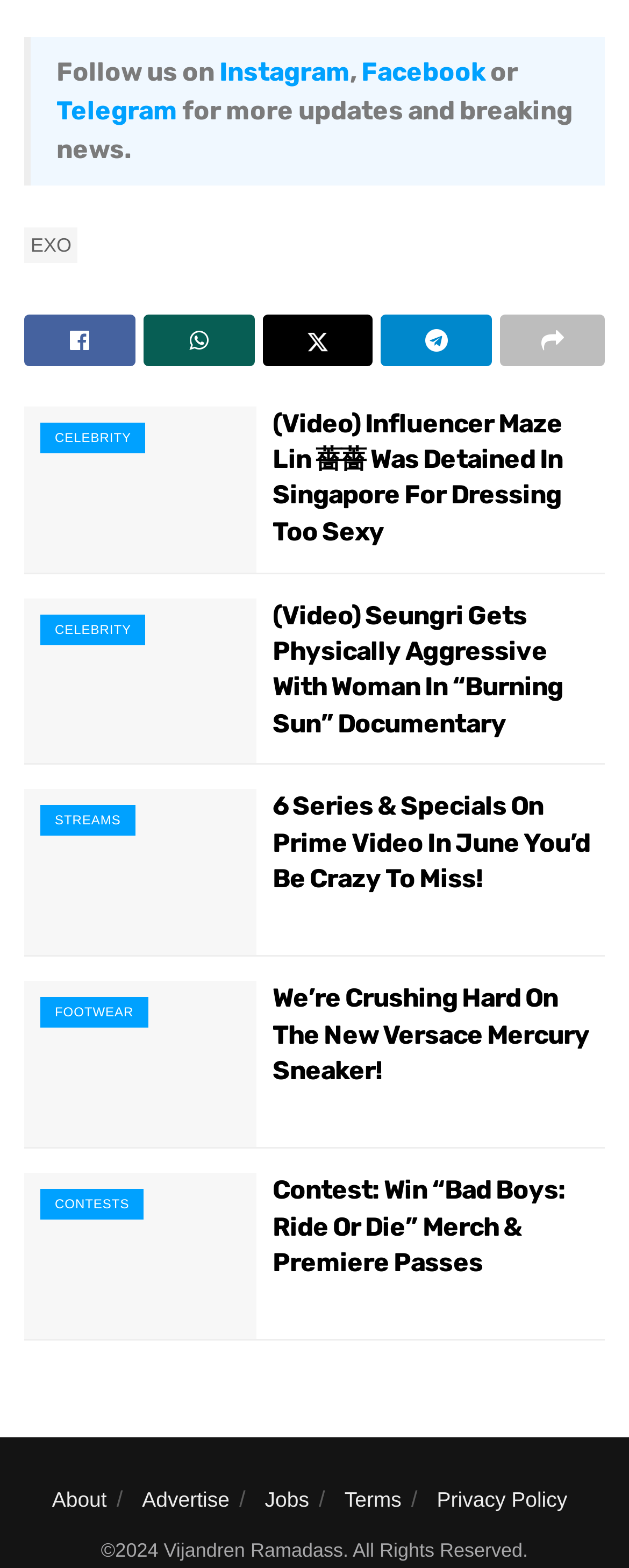What social media platforms are mentioned?
Please use the visual content to give a single word or phrase answer.

Instagram, Facebook, Telegram